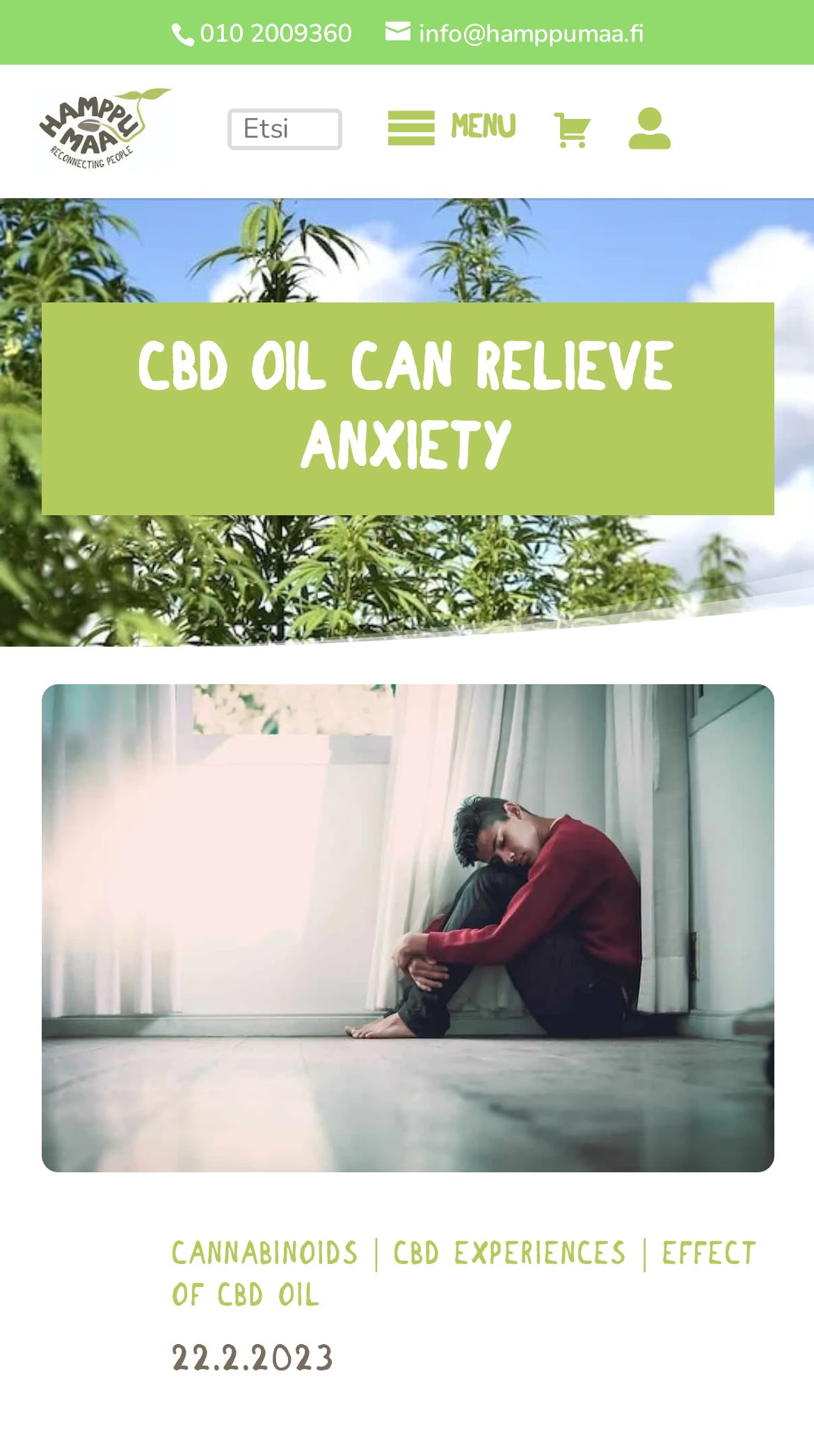Find the bounding box coordinates for the area you need to click to carry out the instruction: "Check the date". The coordinates should be four float numbers between 0 and 1, indicated as [left, top, right, bottom].

[0.212, 0.921, 0.95, 0.964]